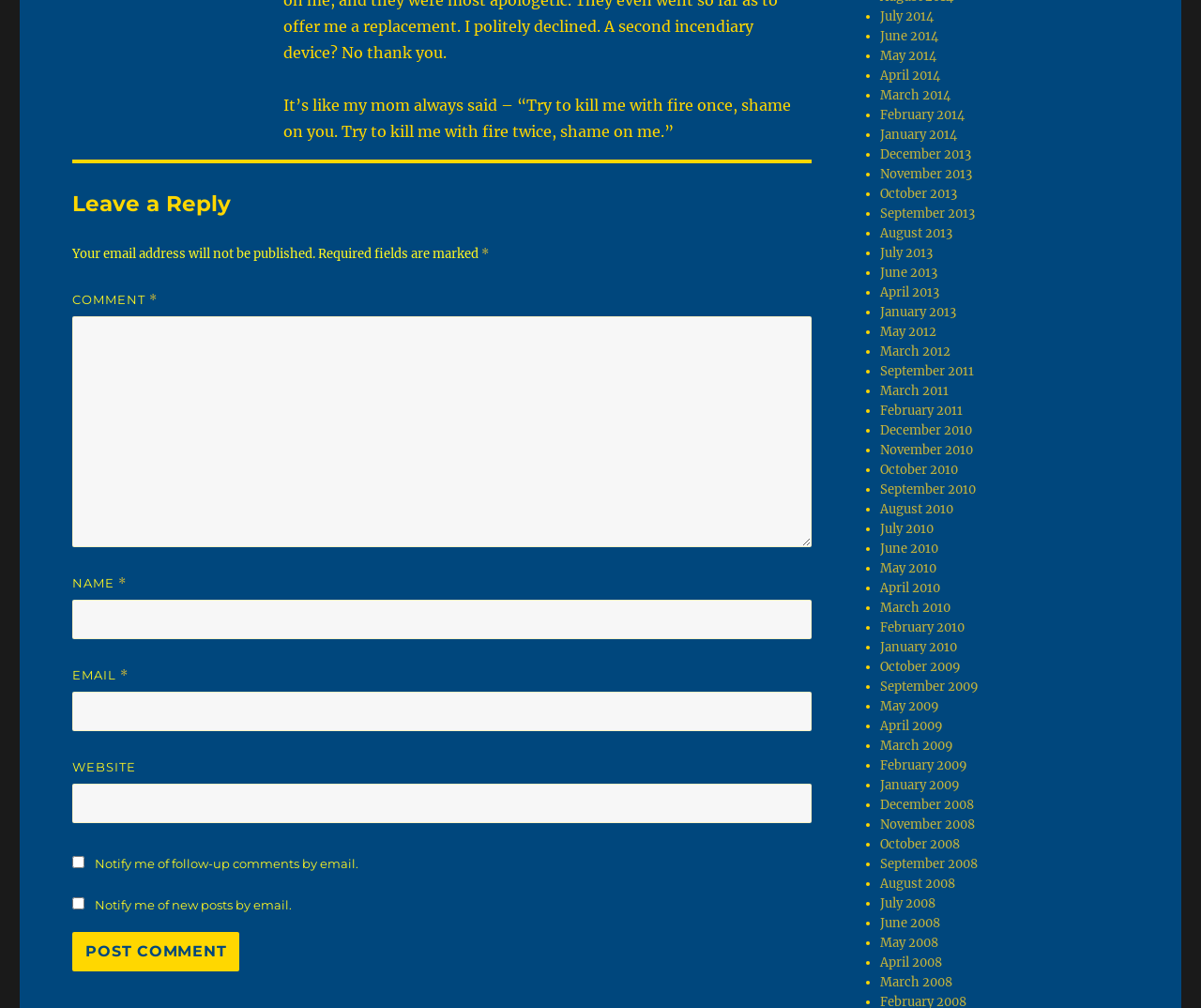Is the 'WEBSITE' field required for leaving a comment? Based on the screenshot, please respond with a single word or phrase.

No